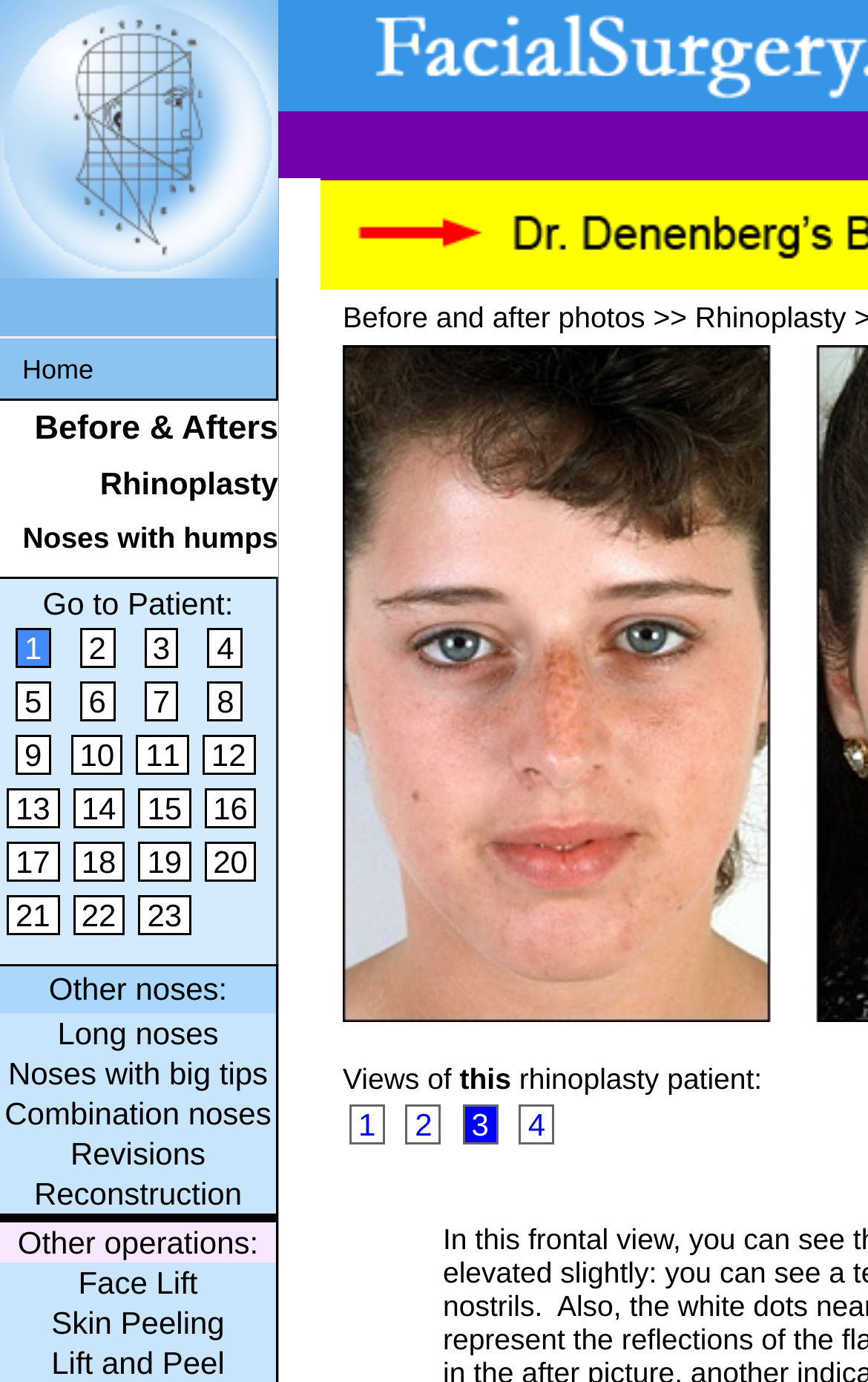How many links are there in the 'Before & Afters' category?
Using the picture, provide a one-word or short phrase answer.

20